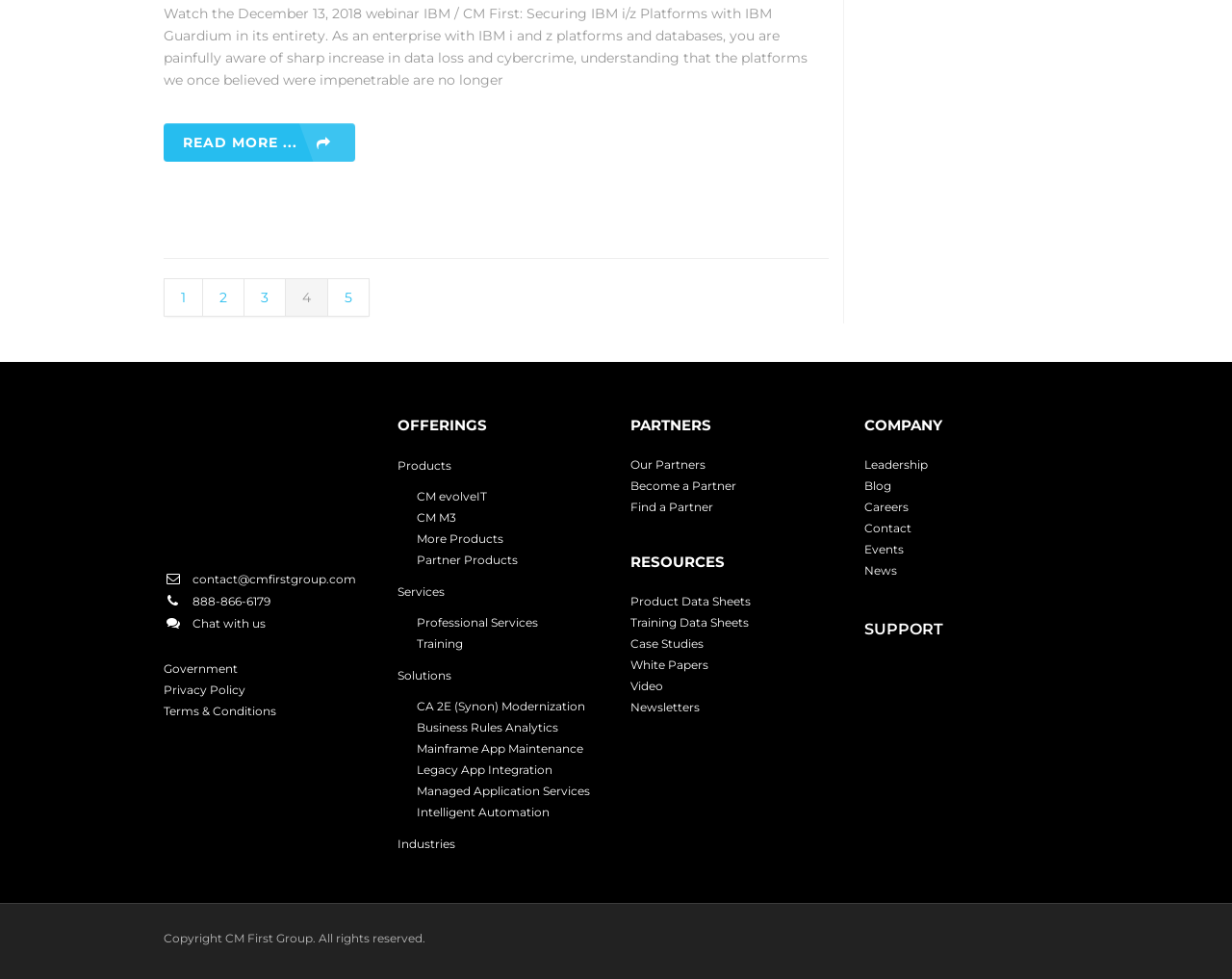Identify the bounding box coordinates of the region I need to click to complete this instruction: "Learn about the SERVICE SCOPE".

None